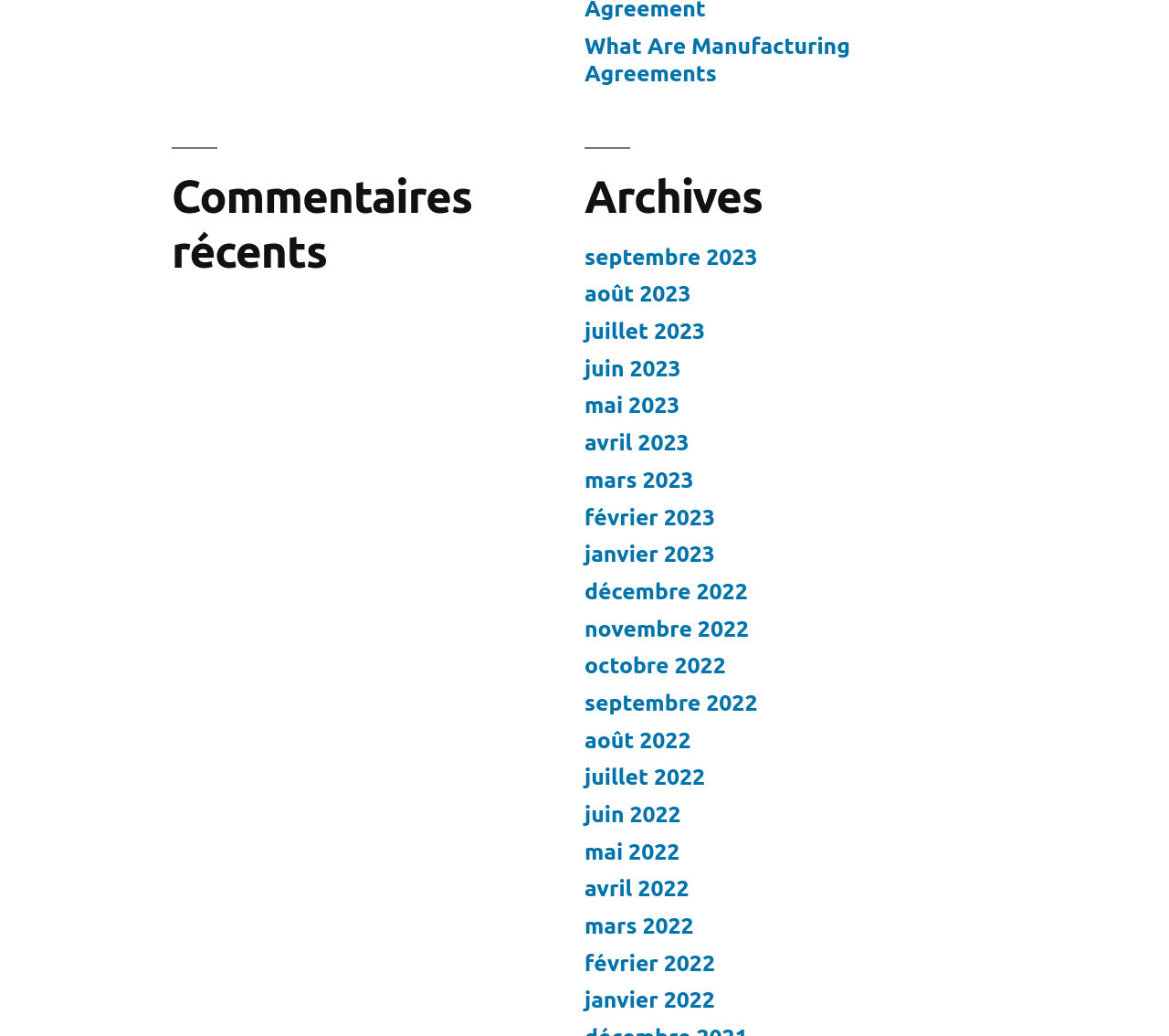Please find the bounding box coordinates of the section that needs to be clicked to achieve this instruction: "Go to septembre 2023 archives".

[0.5, 0.235, 0.648, 0.26]